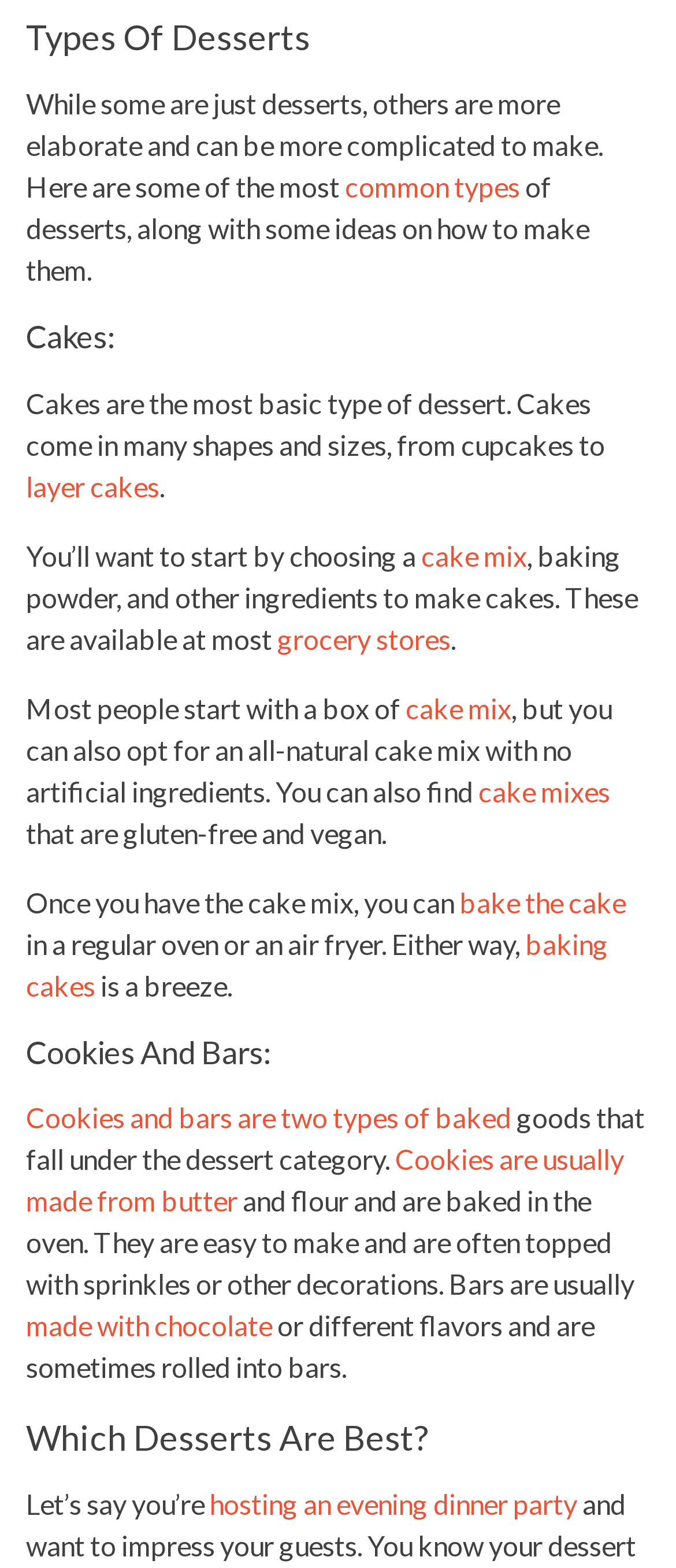What is the context of deciding which desserts are best?
Look at the image and provide a detailed response to the question.

The webpage provides guidance on choosing the best desserts, and the context for this decision is hosting an evening dinner party, as mentioned in the heading 'Which Desserts Are Best?'